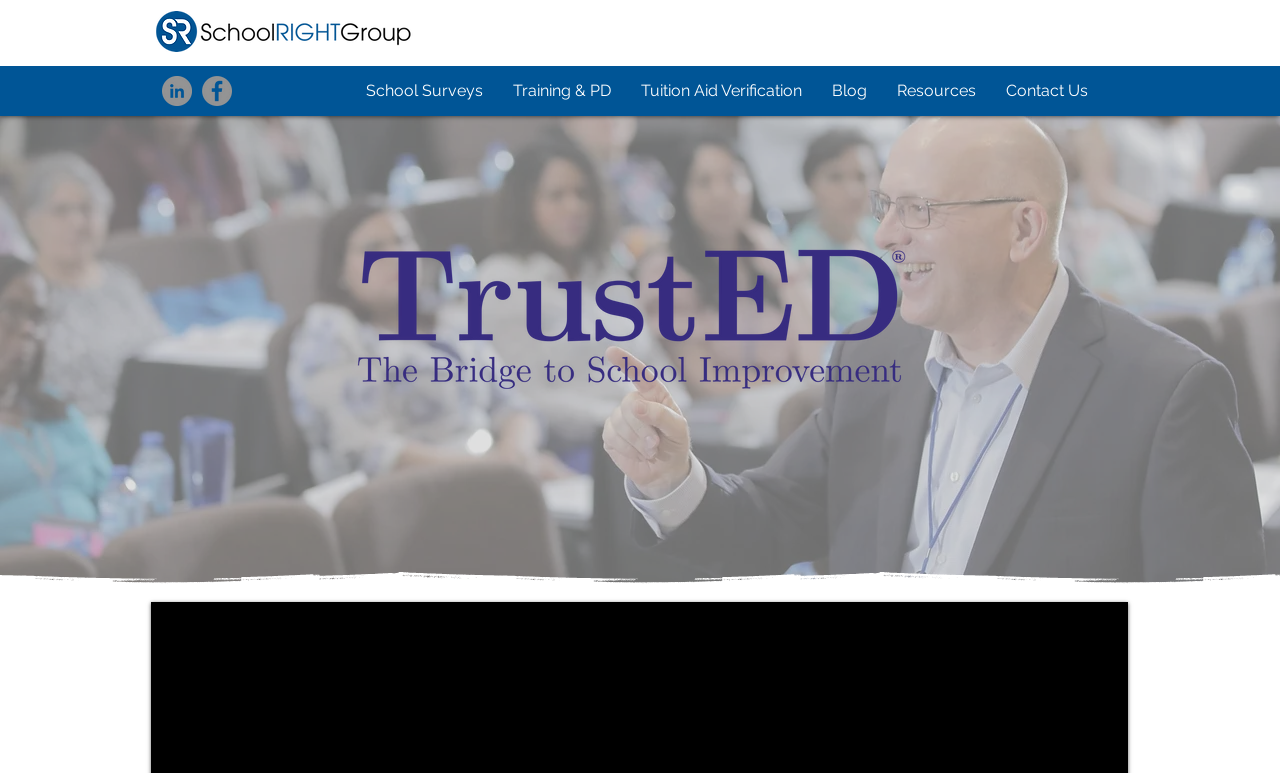Kindly determine the bounding box coordinates for the area that needs to be clicked to execute this instruction: "Click on the Facebook link".

[0.158, 0.098, 0.181, 0.137]